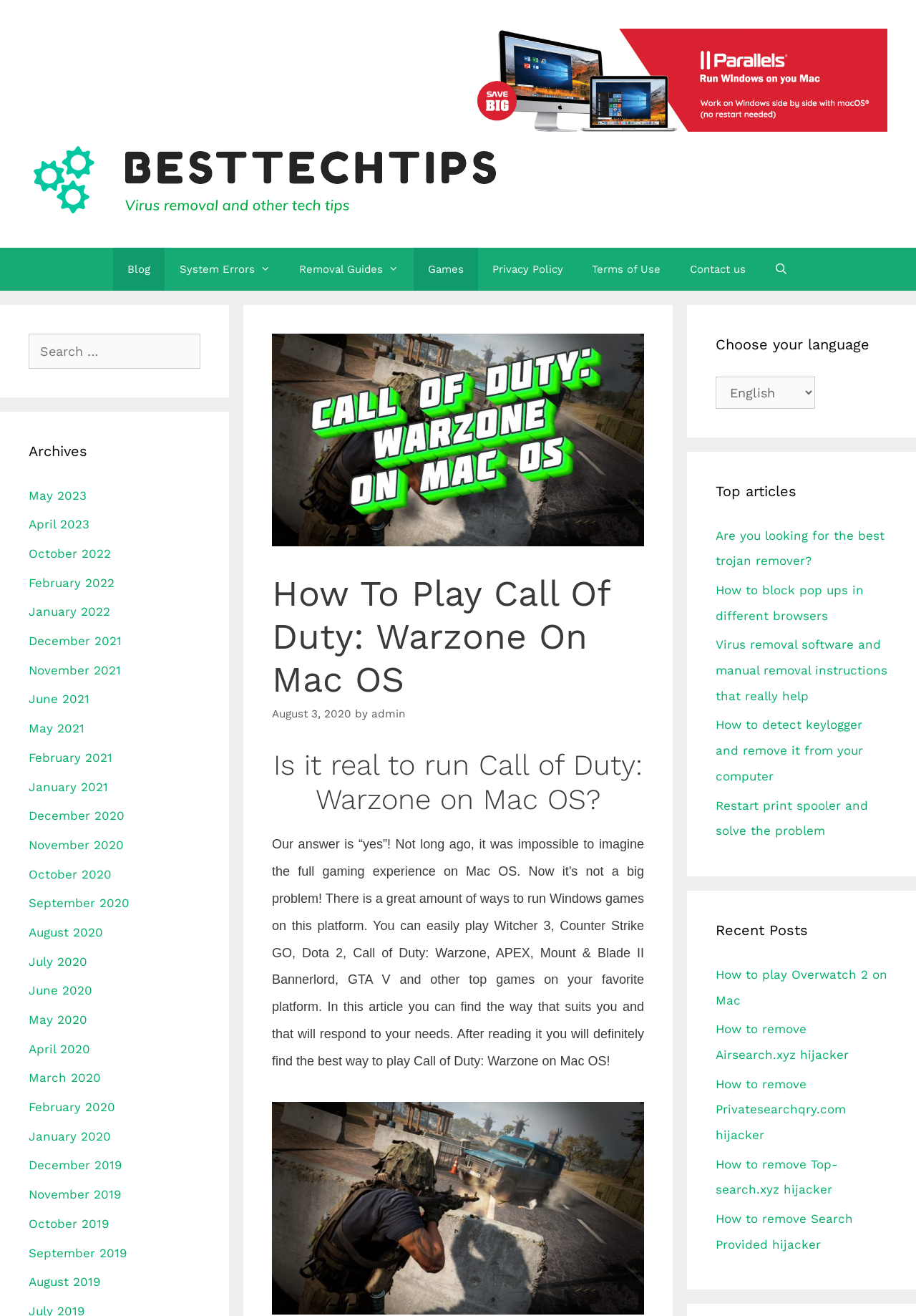What is the purpose of the article?
Using the visual information, respond with a single word or phrase.

To find a way to play Call of Duty: Warzone on Mac OS